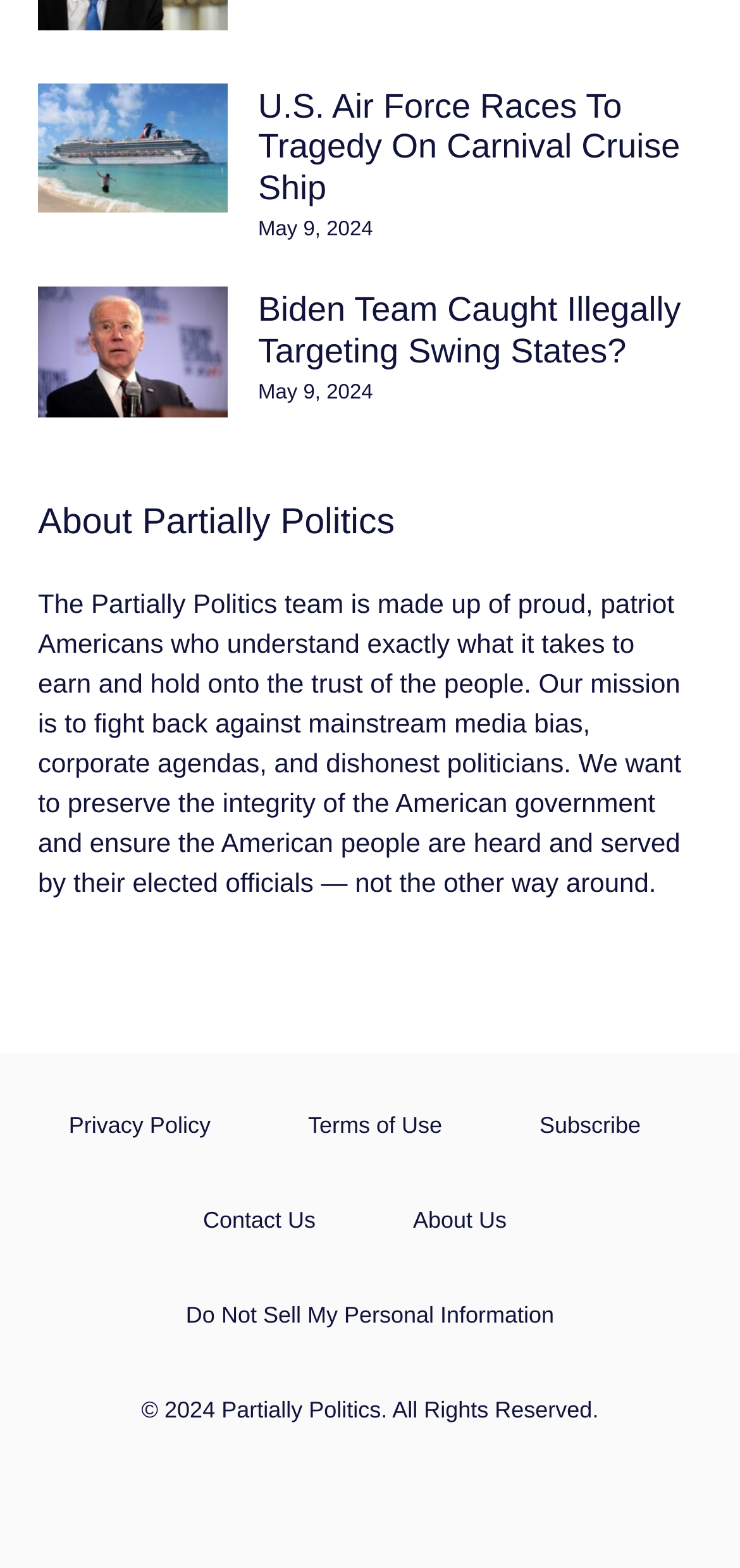Could you please study the image and provide a detailed answer to the question:
What is the date of the news articles?

I looked for the time elements associated with each news article and found that both of them have the same date, 'May 9, 2024', which is displayed as static text.